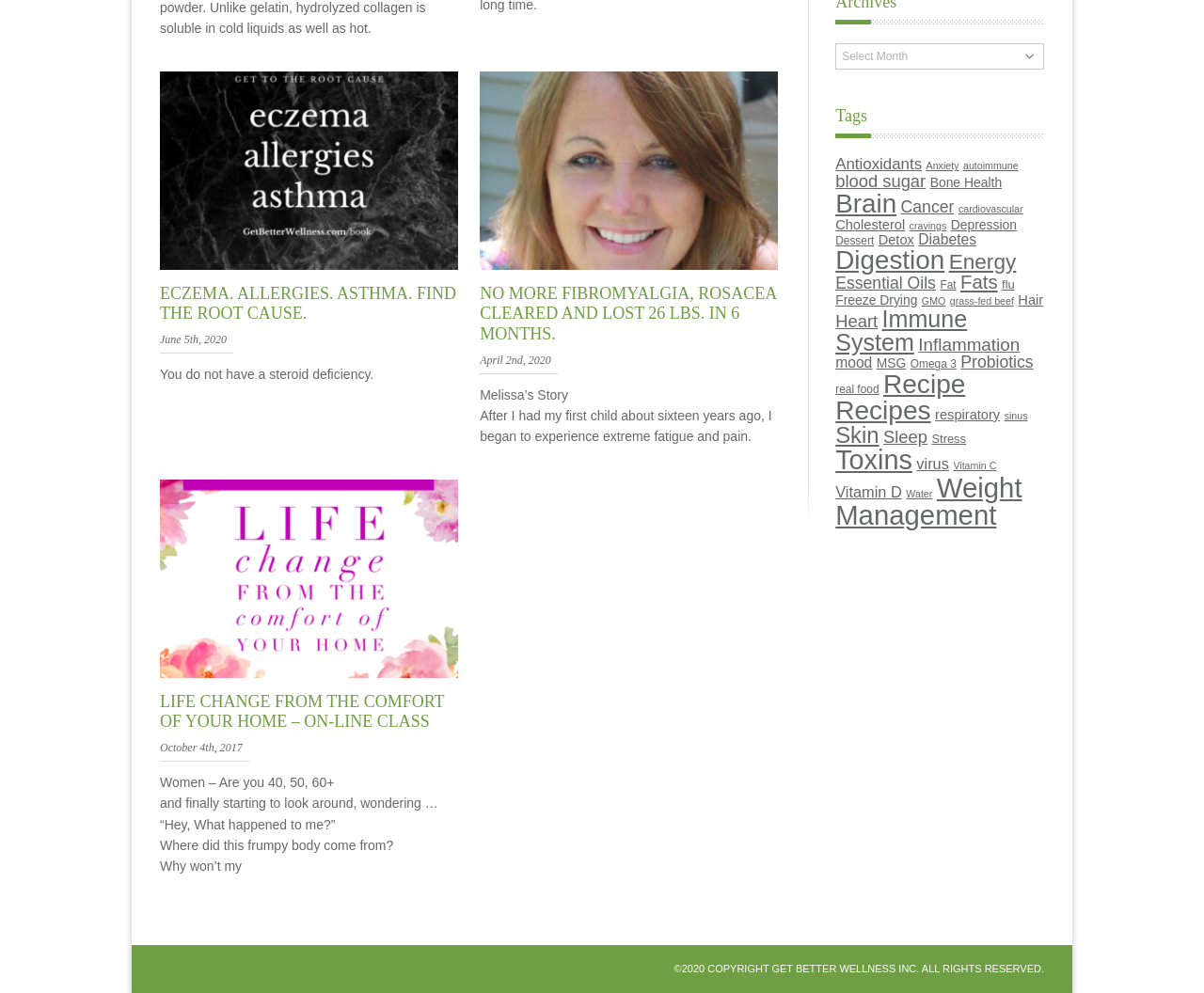Find the bounding box coordinates of the element I should click to carry out the following instruction: "Read Melissa's story".

[0.399, 0.39, 0.472, 0.405]